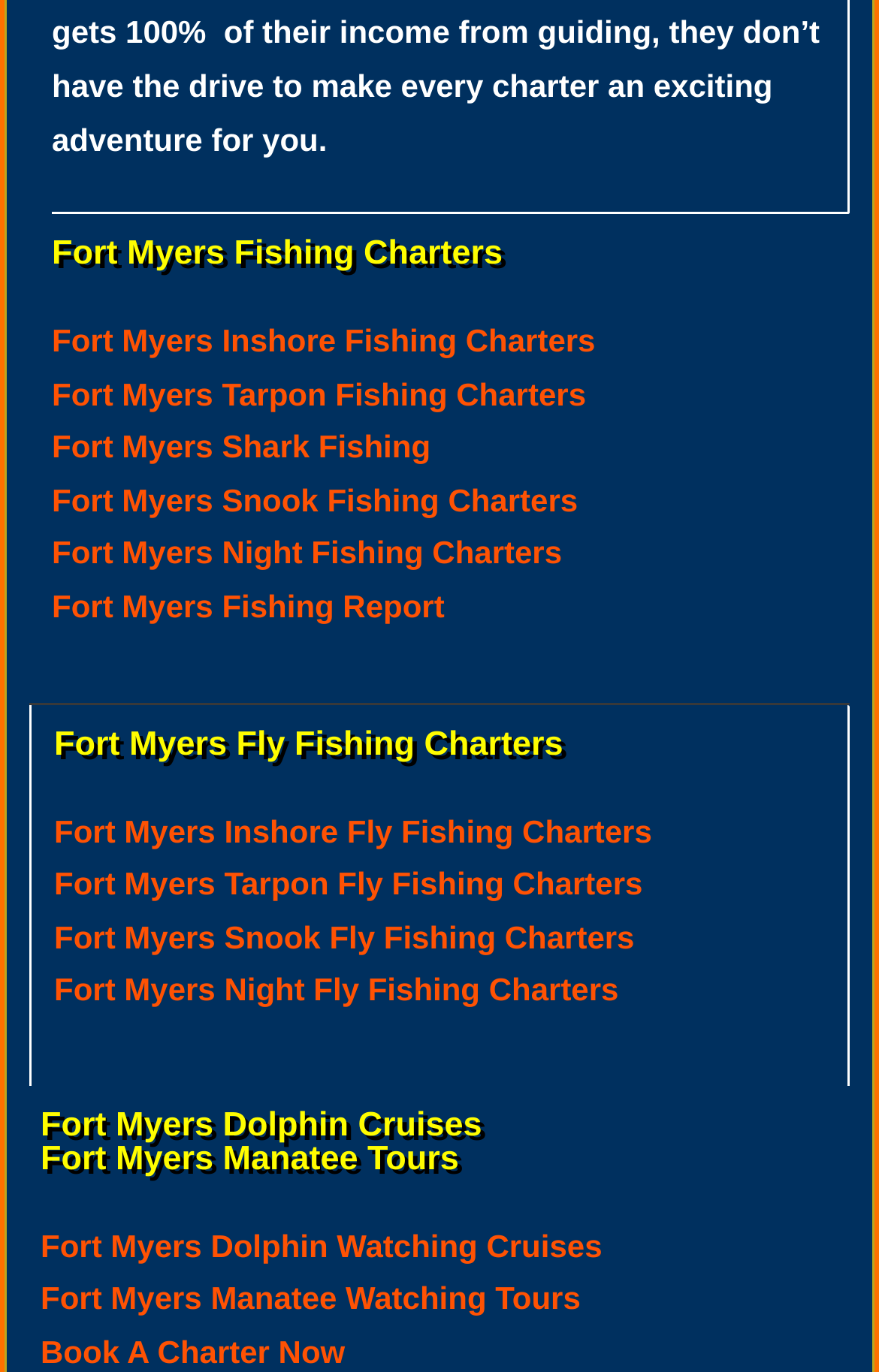Find the bounding box coordinates for the HTML element described in this sentence: "Fort Myers Manatee Watching Tours". Provide the coordinates as four float numbers between 0 and 1, in the format [left, top, right, bottom].

[0.046, 0.933, 0.66, 0.96]